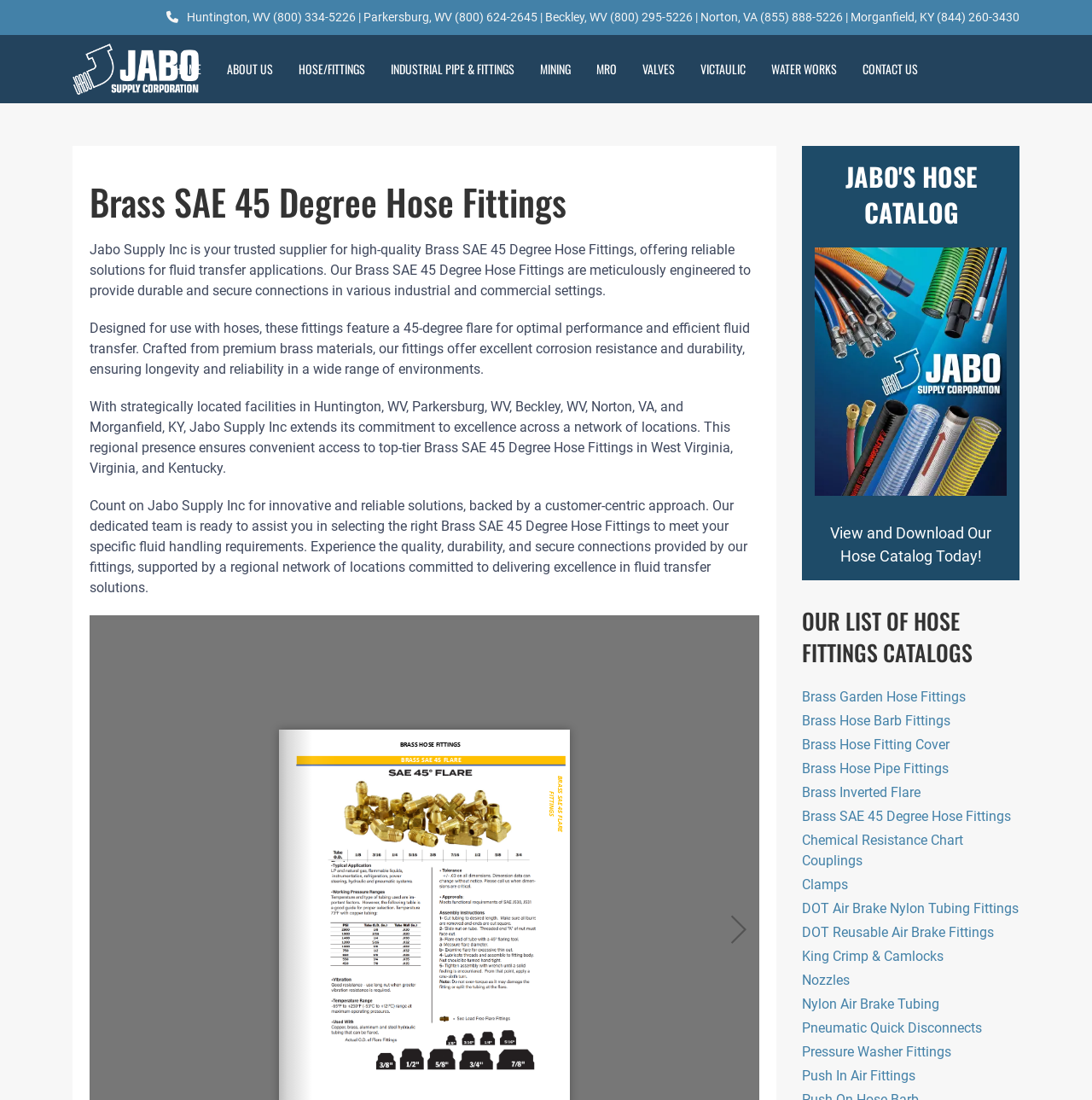What is the purpose of the Brass SAE 45 Degree Hose Fittings?
Craft a detailed and extensive response to the question.

The webpage description mentions 'fluid transfer applications' and 'efficient fluid transfer', indicating that the purpose of the Brass SAE 45 Degree Hose Fittings is for fluid transfer.